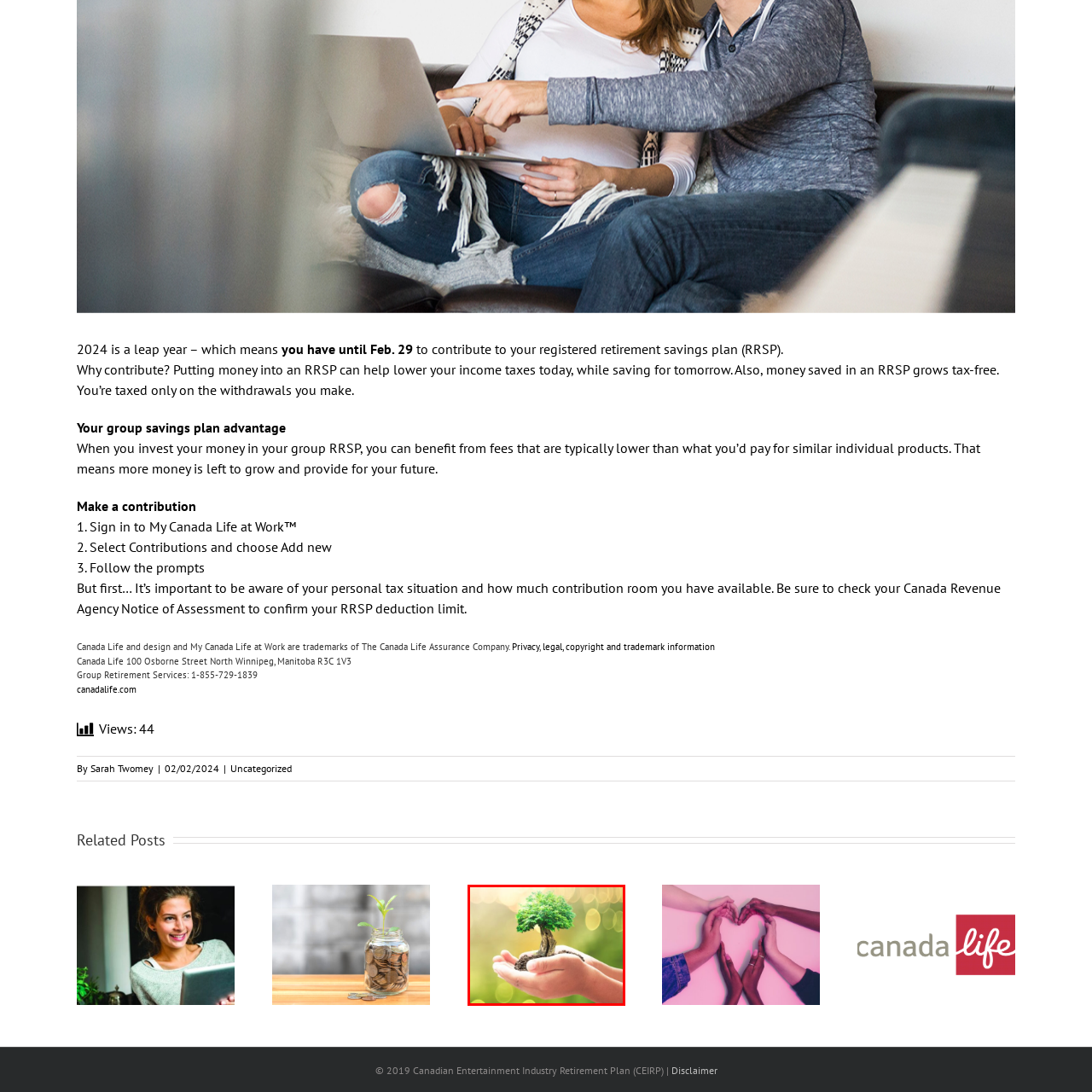Provide an elaborate description of the image marked by the red boundary.

The image features a pair of hands gently cradling a small tree, symbolizing growth, care, and environmental stewardship. The vibrant green foliage of the tree contrasts beautifully with the earthy brown of the soil, highlighting the nurturing relationship between nature and humanity. The soft, blurred background suggests a serene atmosphere, perhaps evoking feelings of hope and renewal. This visual representation aligns with themes of sustainability and the importance of contributing to a greener future. As society increasingly focuses on eco-consciousness, this image serves as a reminder of the simple yet profound act of protecting our planet.